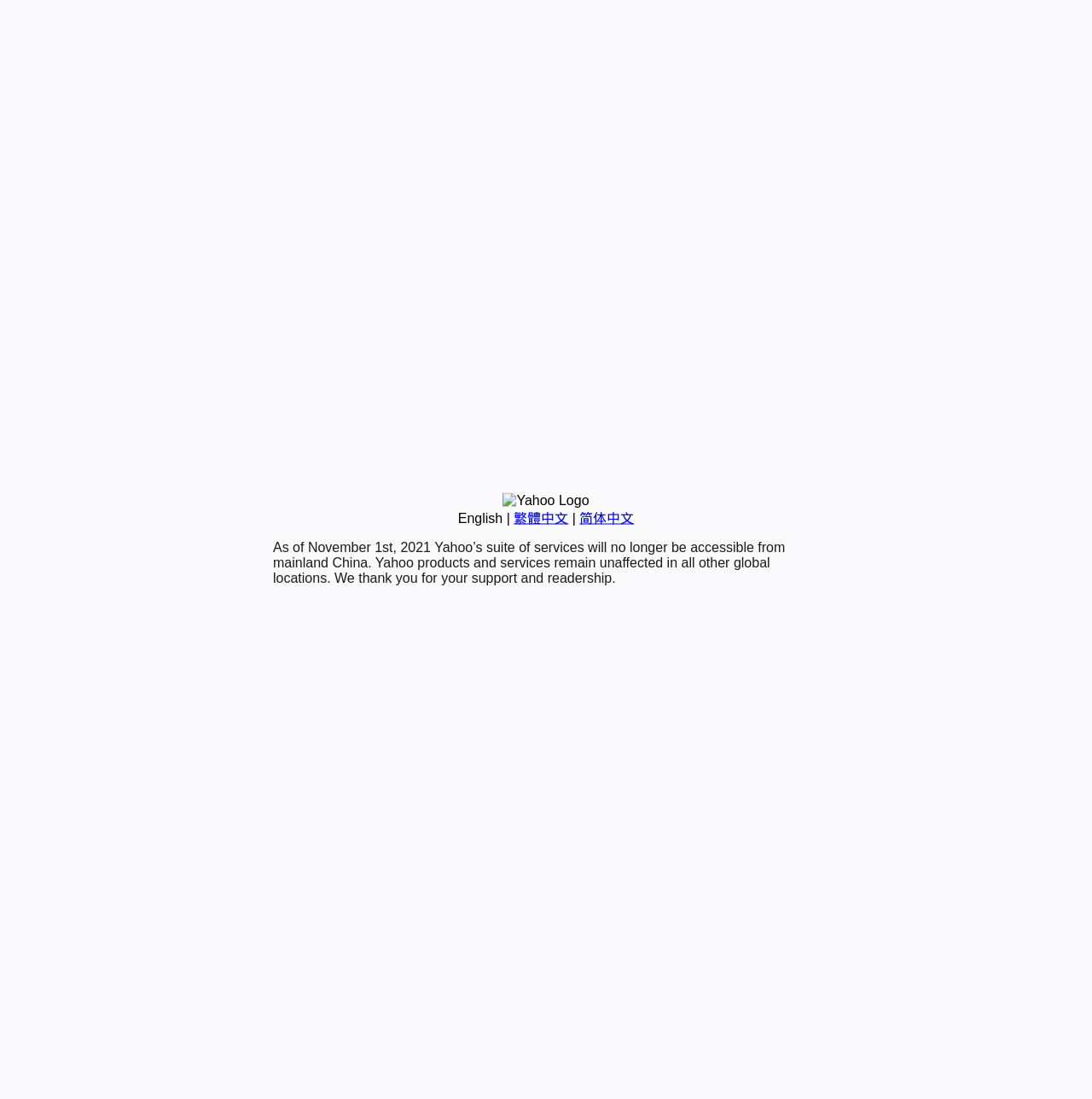Identify the bounding box for the UI element described as: "繁體中文". The coordinates should be four float numbers between 0 and 1, i.e., [left, top, right, bottom].

[0.47, 0.465, 0.52, 0.478]